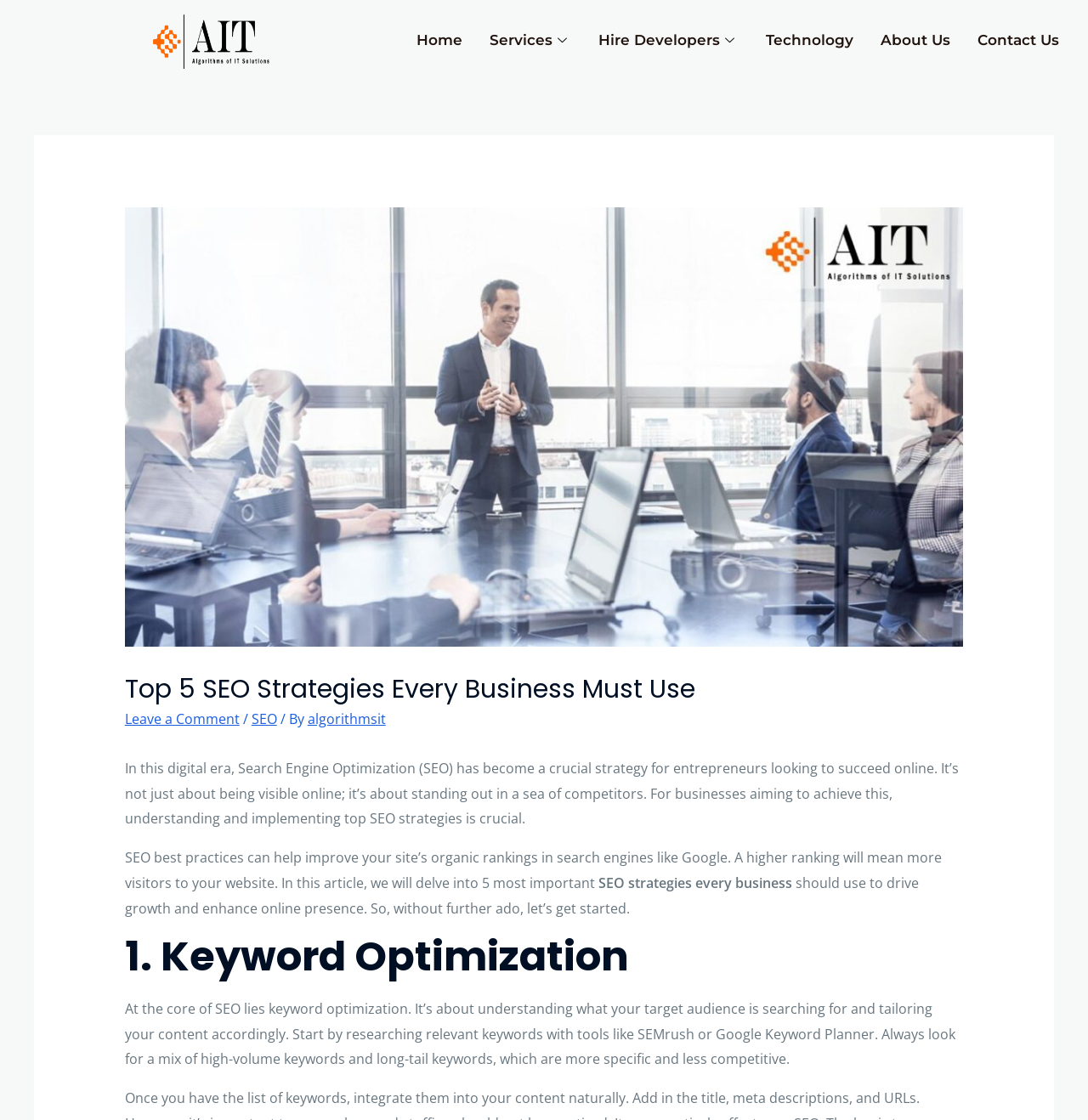Find the bounding box of the UI element described as: "Newer StoriesNext". The bounding box coordinates should be given as four float values between 0 and 1, i.e., [left, top, right, bottom].

None